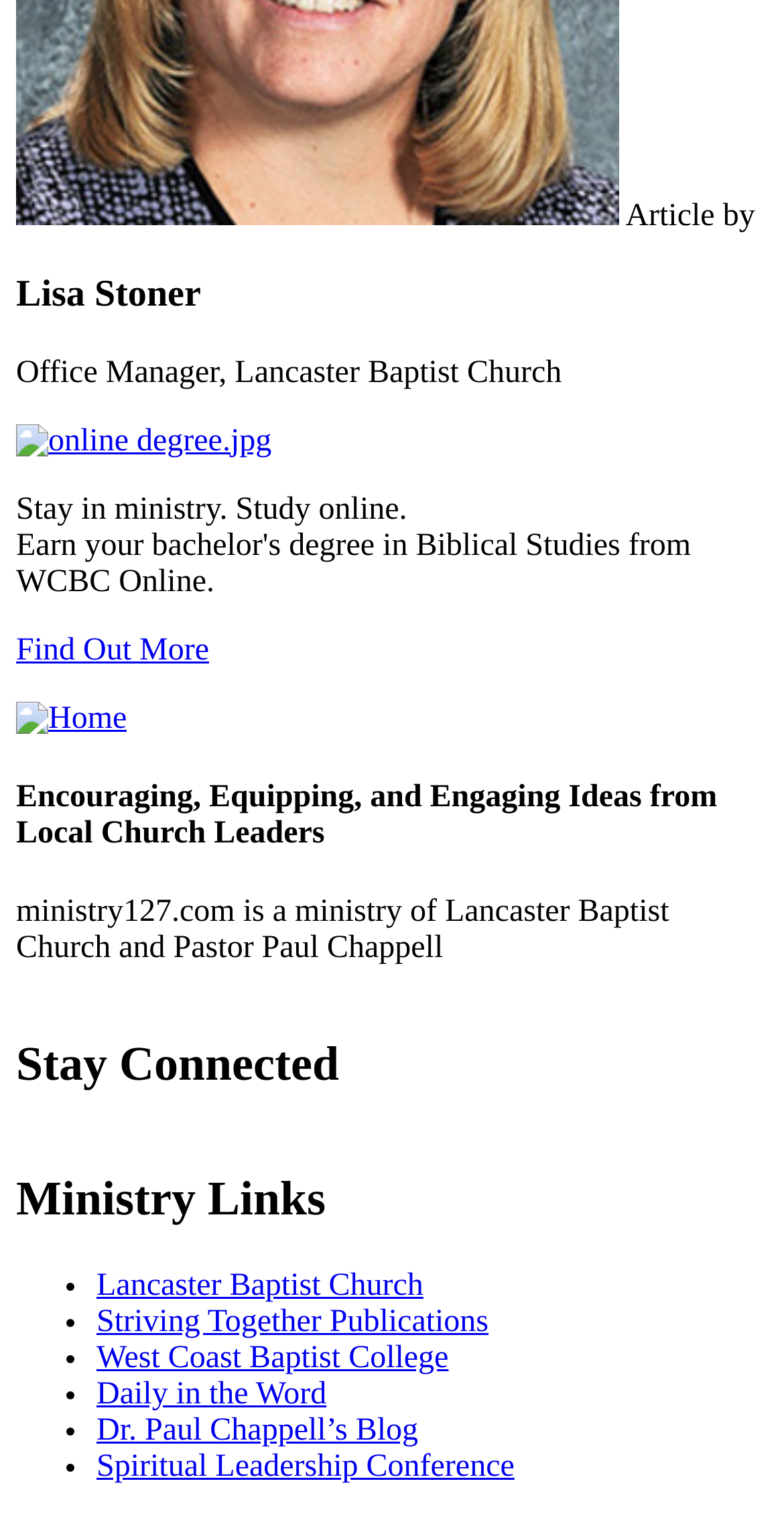Could you please study the image and provide a detailed answer to the question:
How many ministry links are provided?

The number of ministry links provided can be counted by looking at the list markers and link elements in the 'Ministry Links' section, which includes links to Lancaster Baptist Church, Striving Together Publications, West Coast Baptist College, Daily in the Word, and Dr. Paul Chappell’s Blog, as well as the Spiritual Leadership Conference.